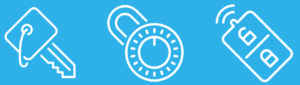Using the information shown in the image, answer the question with as much detail as possible: What does the first icon from the left depict?

According to the caption, the first icon from the left depicts a key with a question mark, suggesting inquiries about lock and key solutions.